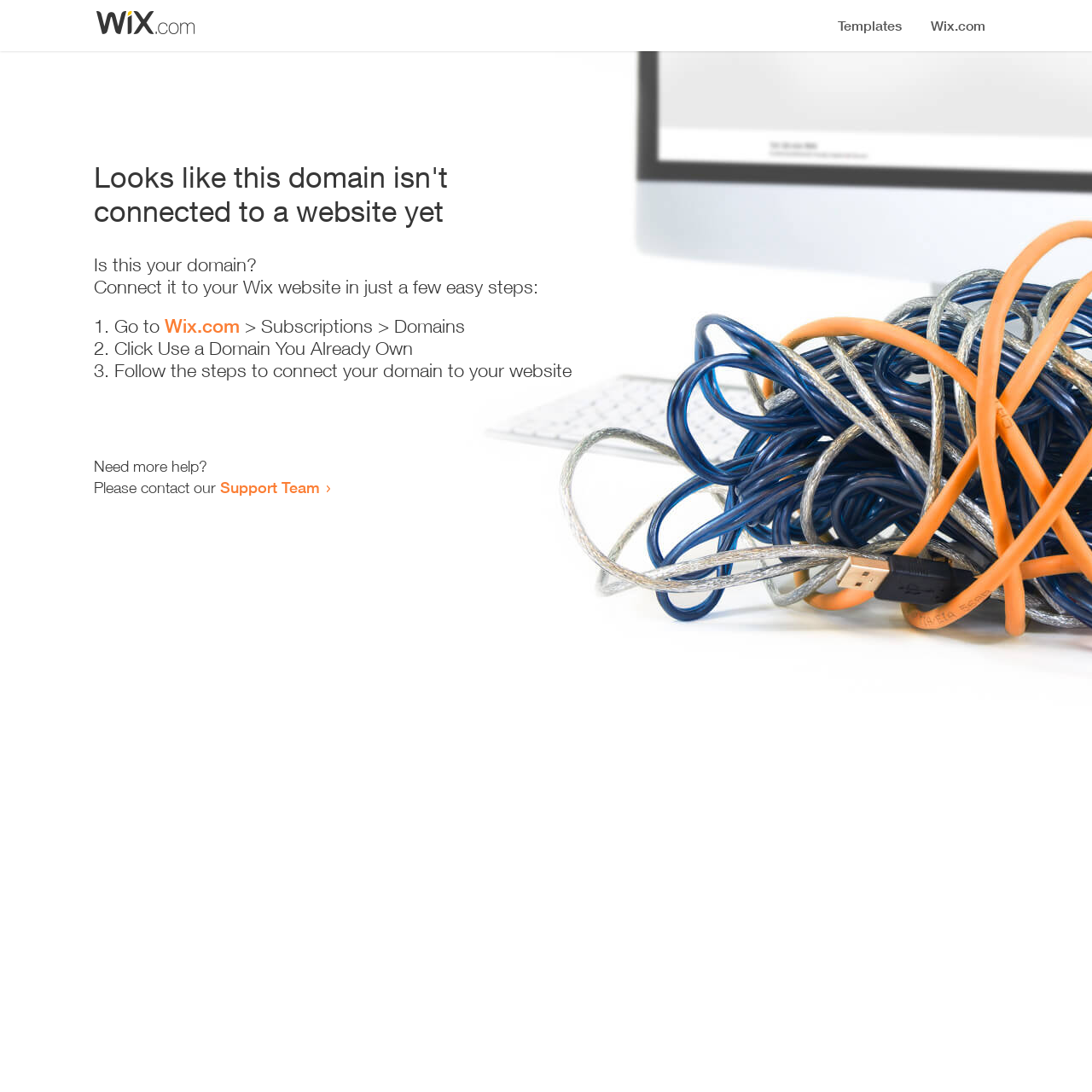Please find the bounding box coordinates (top-left x, top-left y, bottom-right x, bottom-right y) in the screenshot for the UI element described as follows: Support Team

[0.202, 0.438, 0.293, 0.455]